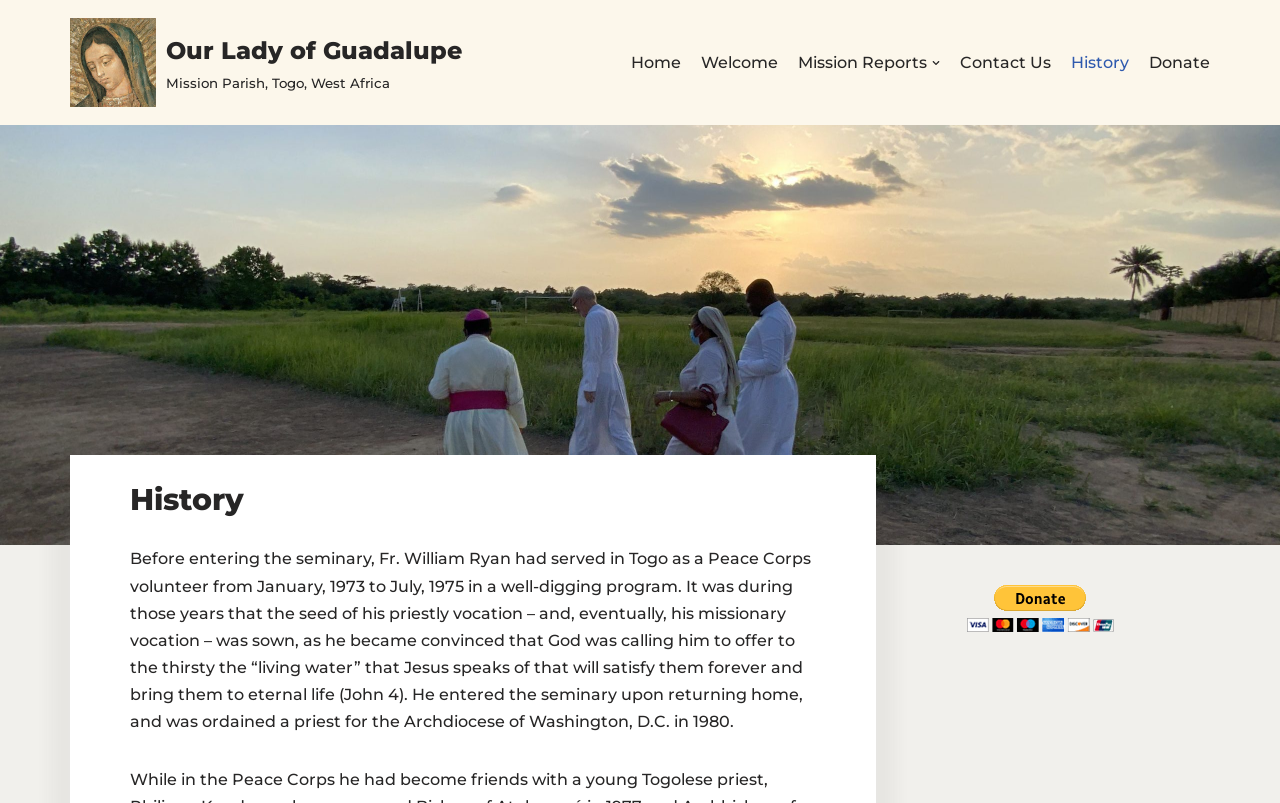Show the bounding box coordinates for the element that needs to be clicked to execute the following instruction: "Read the 'Mission Parish, Togo, West Africa' text". Provide the coordinates in the form of four float numbers between 0 and 1, i.e., [left, top, right, bottom].

[0.13, 0.093, 0.305, 0.113]